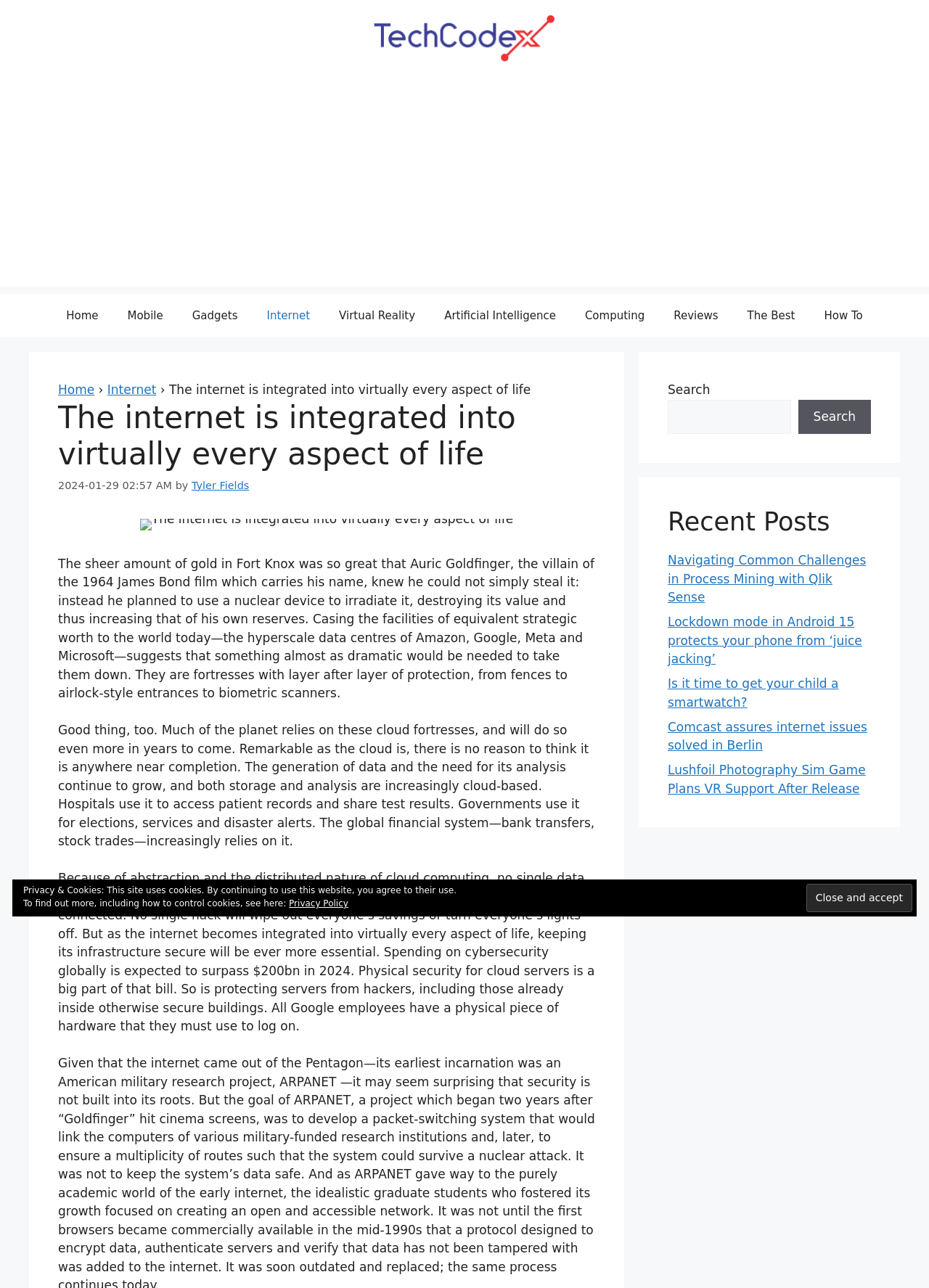What is the author's name of the article?
Based on the image, please offer an in-depth response to the question.

I found the author's name by looking at the article's metadata, which includes the author's name, 'Tyler Fields', along with the publication date.